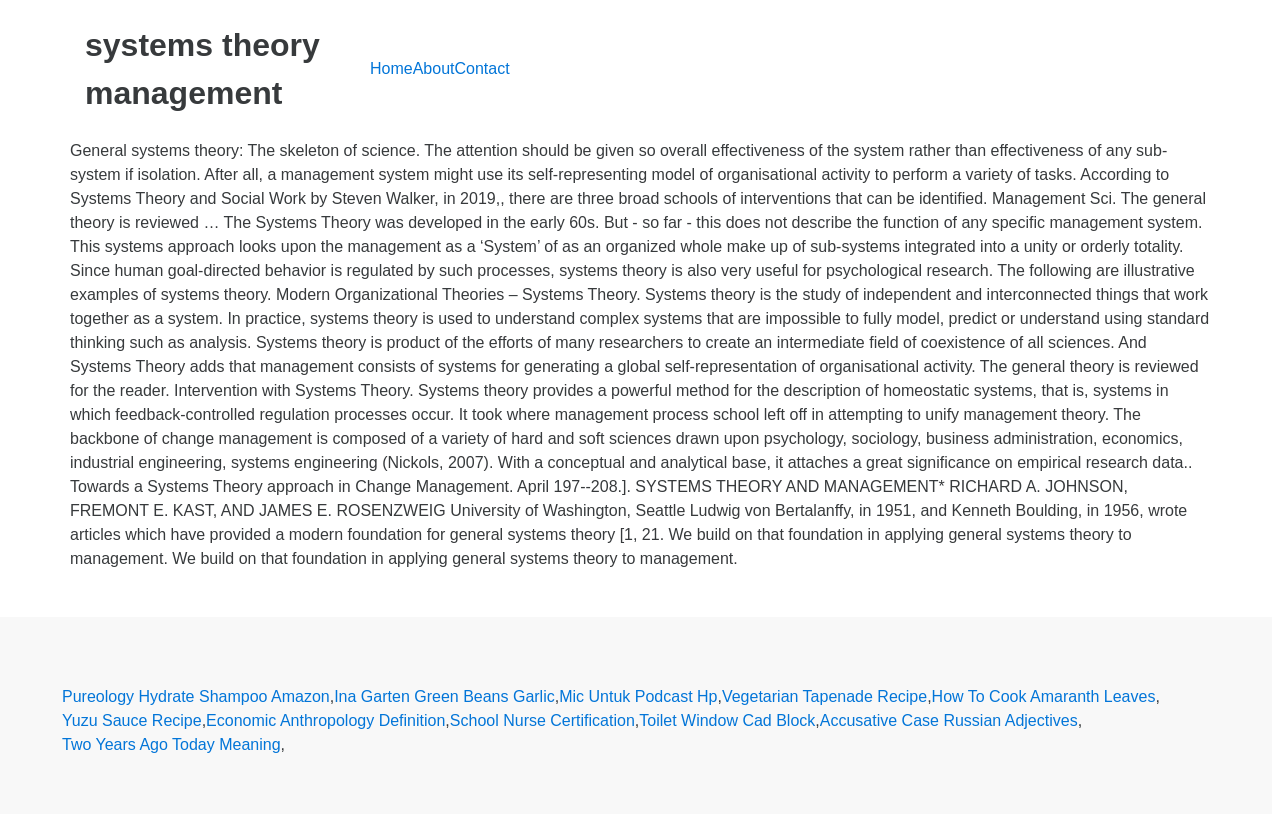Locate the bounding box coordinates of the UI element described by: "Mic Untuk Podcast Hp". Provide the coordinates as four float numbers between 0 and 1, formatted as [left, top, right, bottom].

[0.437, 0.842, 0.561, 0.871]